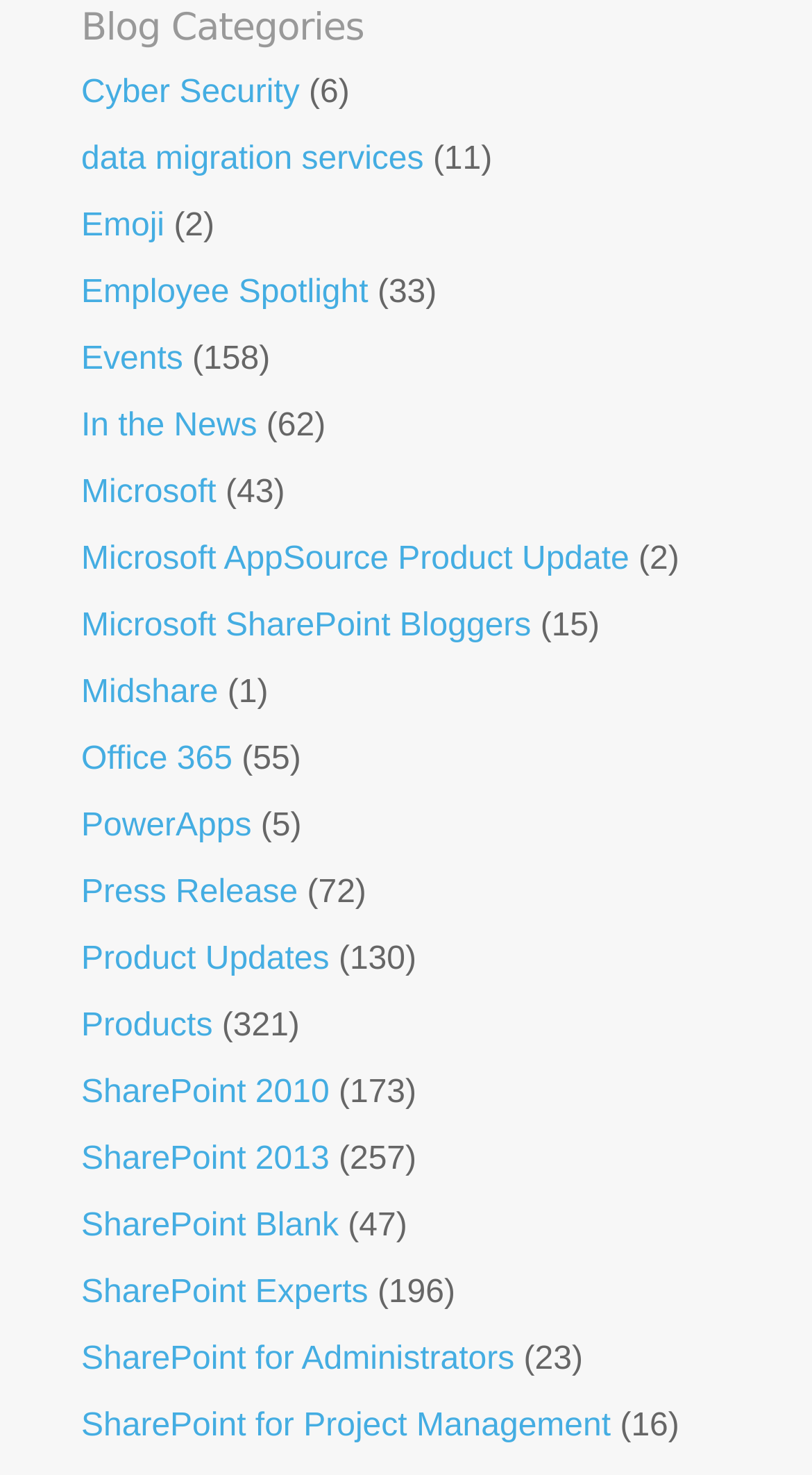Please identify the bounding box coordinates of the area that needs to be clicked to fulfill the following instruction: "Learn about Events."

[0.1, 0.232, 0.225, 0.256]